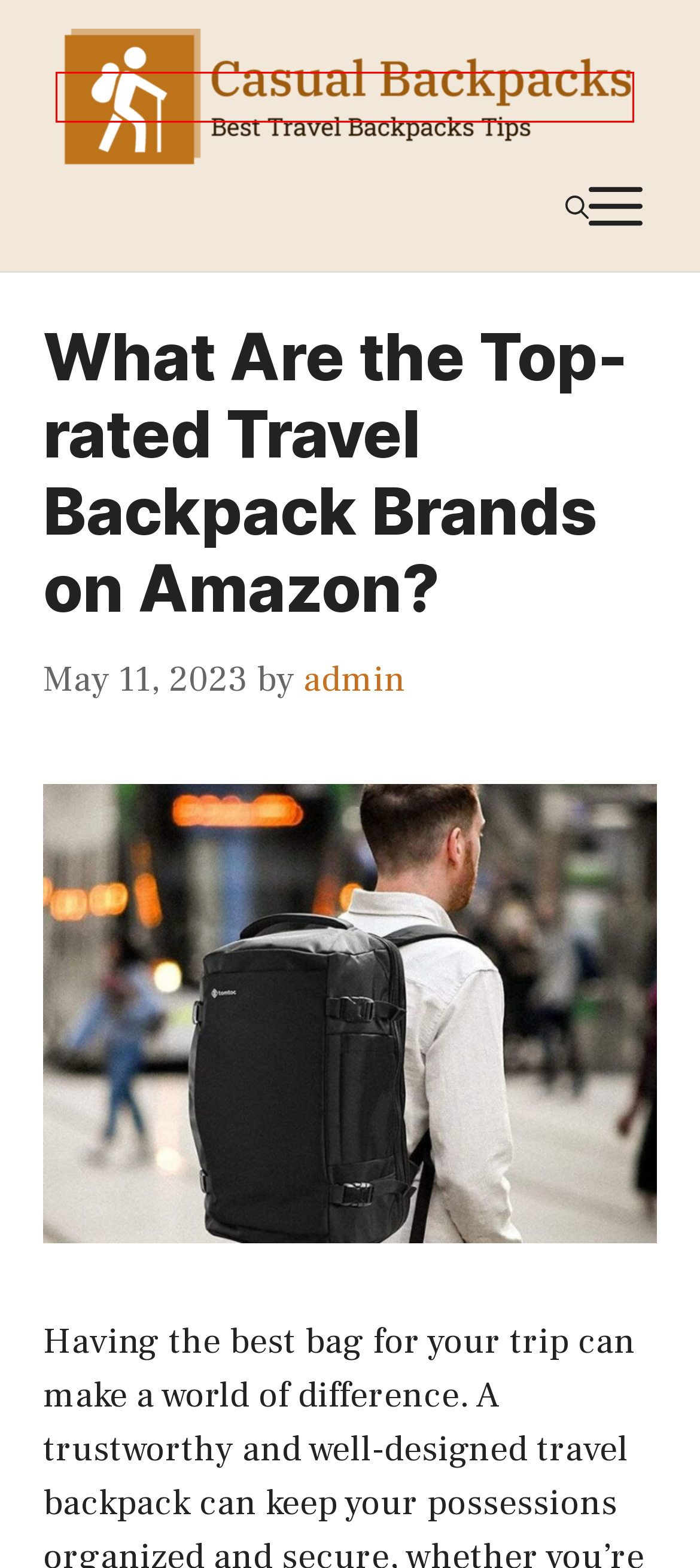Examine the screenshot of the webpage, which has a red bounding box around a UI element. Select the webpage description that best fits the new webpage after the element inside the red bounding box is clicked. Here are the choices:
A. Privacy Policy - Casual Backpacks
B. Write for us - Casual Backpacks
C. How to Choose the Right Material for a Travel Backpack? - Casual Backpacks
D. CasualBackpacks.com
E. How to Choose the Right Suspension System for a Travel Backpack? - Casual Backpacks
F. The Eagle River Archives - Casual Backpacks
G. What Are Some Durable and Waterproof Travel Backpack Options? - Casual Backpacks
H. Contact us - Casual Backpacks

D